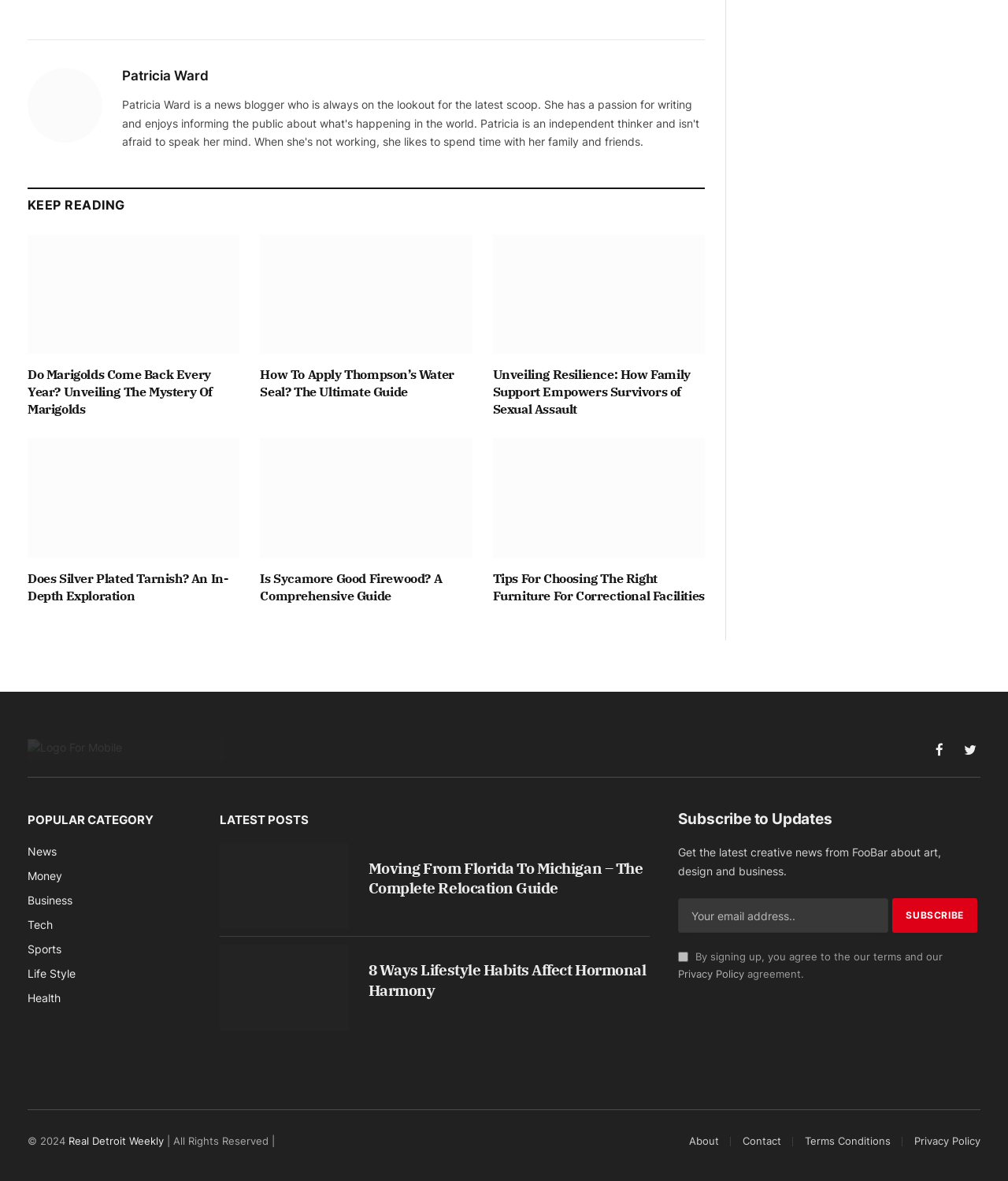Identify the bounding box coordinates of the clickable region to carry out the given instruction: "Follow the link to Glencoe French 2 workbook and audio activities".

None